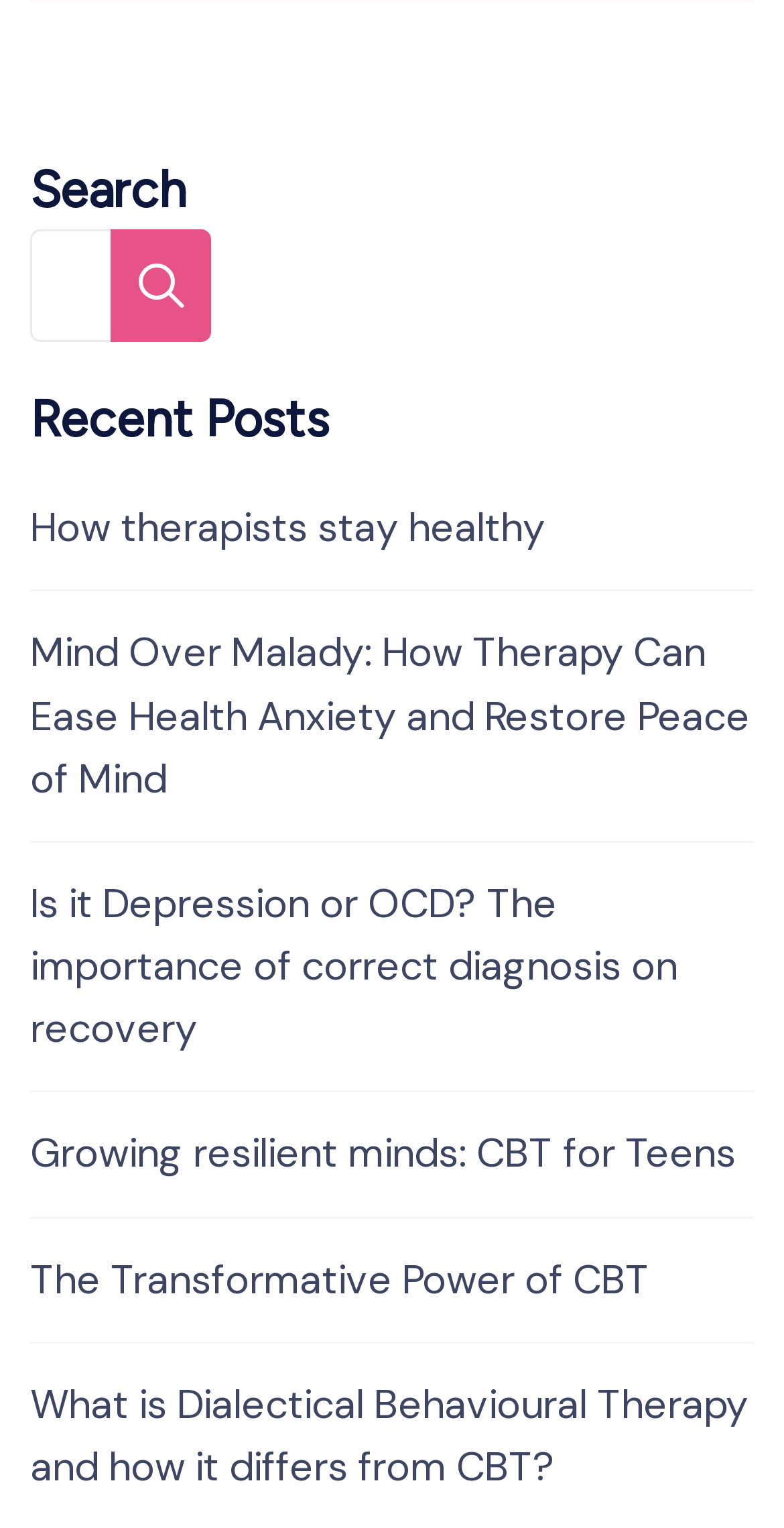Give the bounding box coordinates for the element described as: "parent_node: Search name="s"".

[0.038, 0.15, 0.269, 0.223]